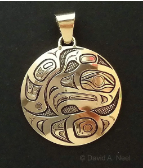Please provide a one-word or short phrase answer to the question:
What is the pendant suspended from?

A sleek bail